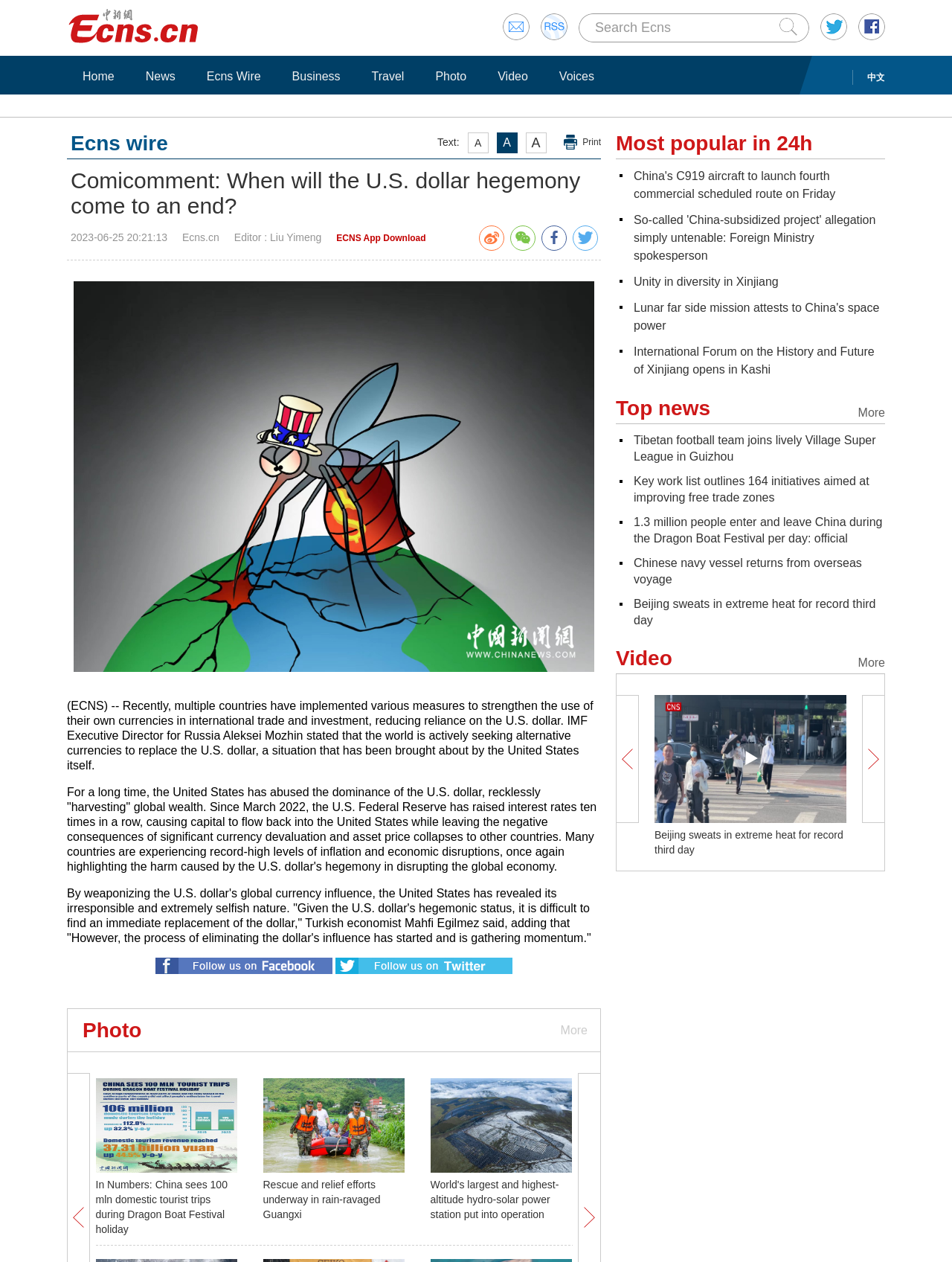Identify the bounding box coordinates for the element that needs to be clicked to fulfill this instruction: "View more news". Provide the coordinates in the format of four float numbers between 0 and 1: [left, top, right, bottom].

[0.586, 0.799, 0.617, 0.833]